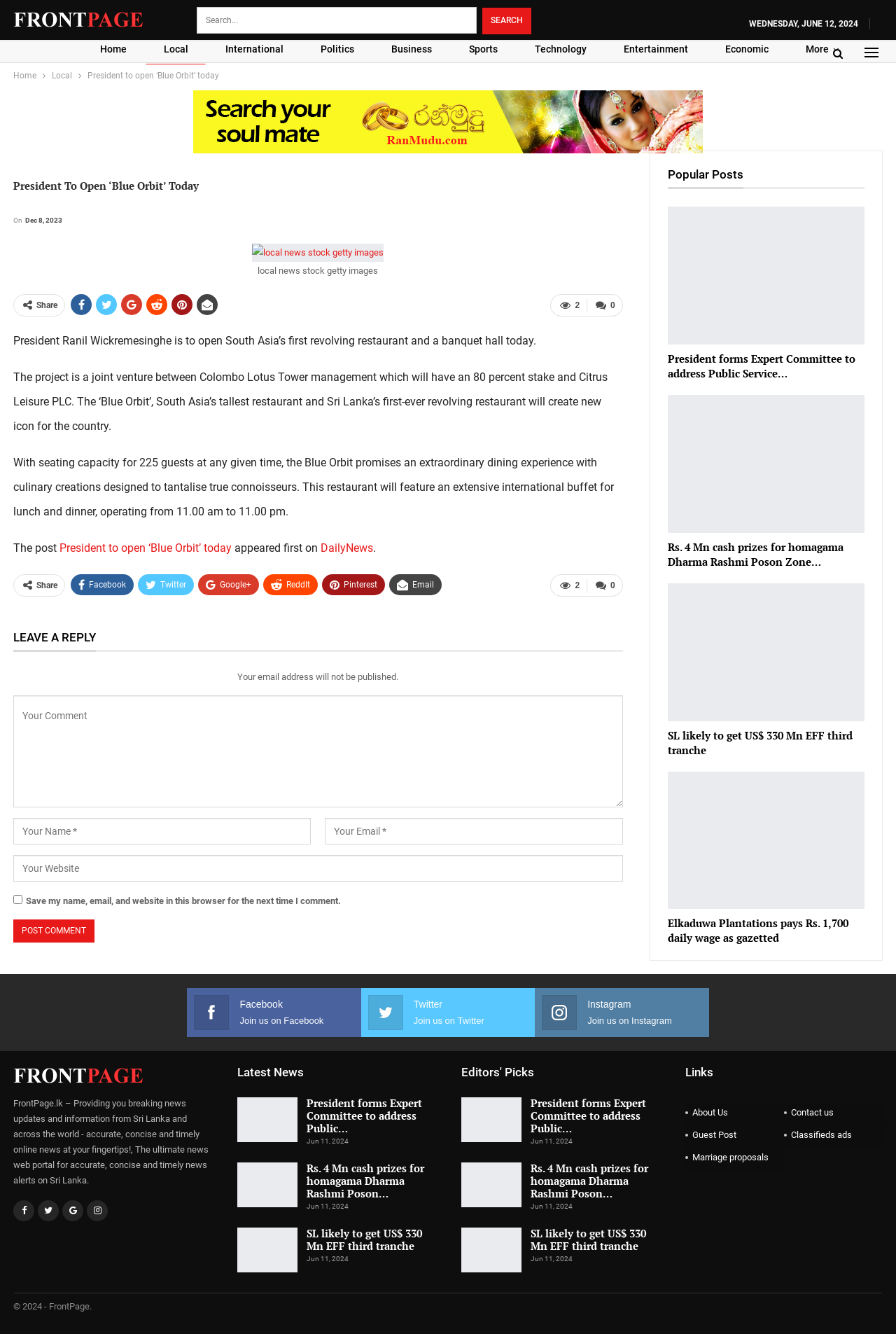Identify the bounding box coordinates of the part that should be clicked to carry out this instruction: "Search for something".

[0.22, 0.005, 0.532, 0.025]